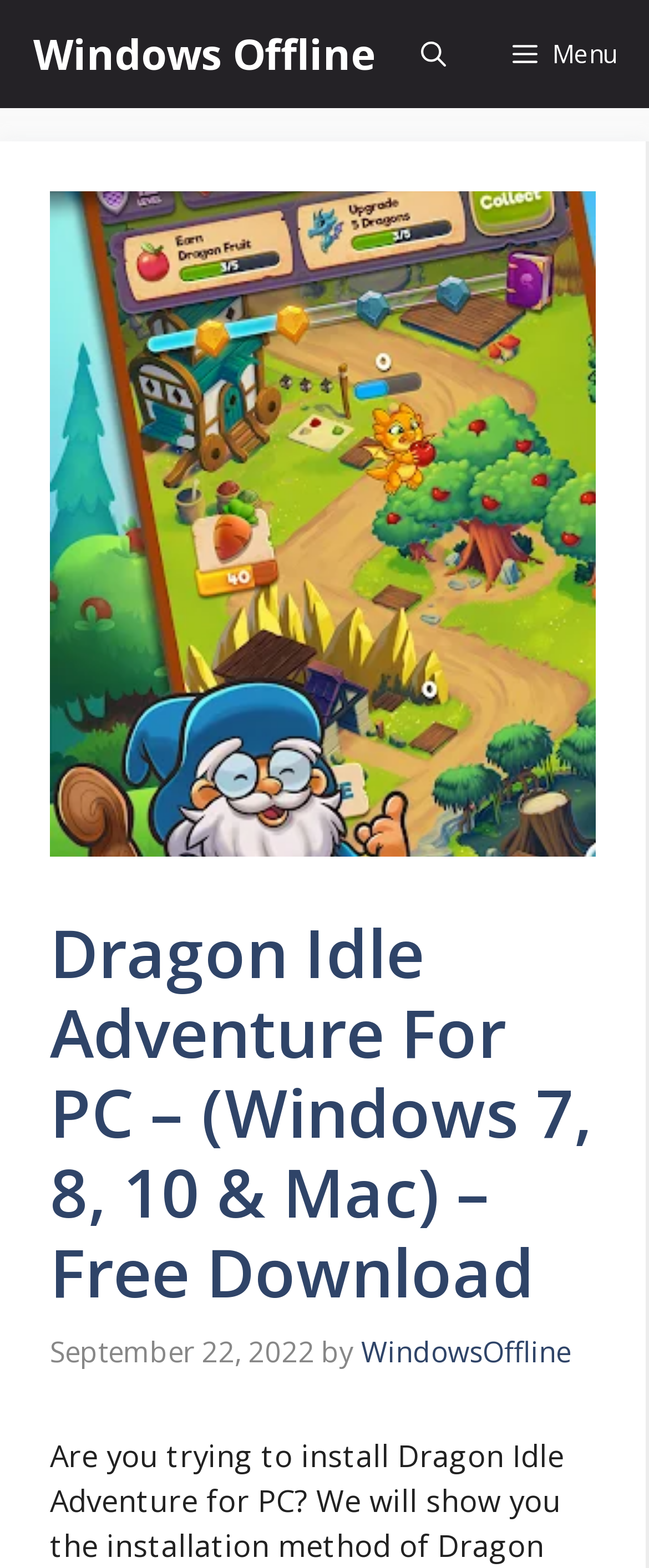Give a one-word or short-phrase answer to the following question: 
How many links are there in the navigation section?

3